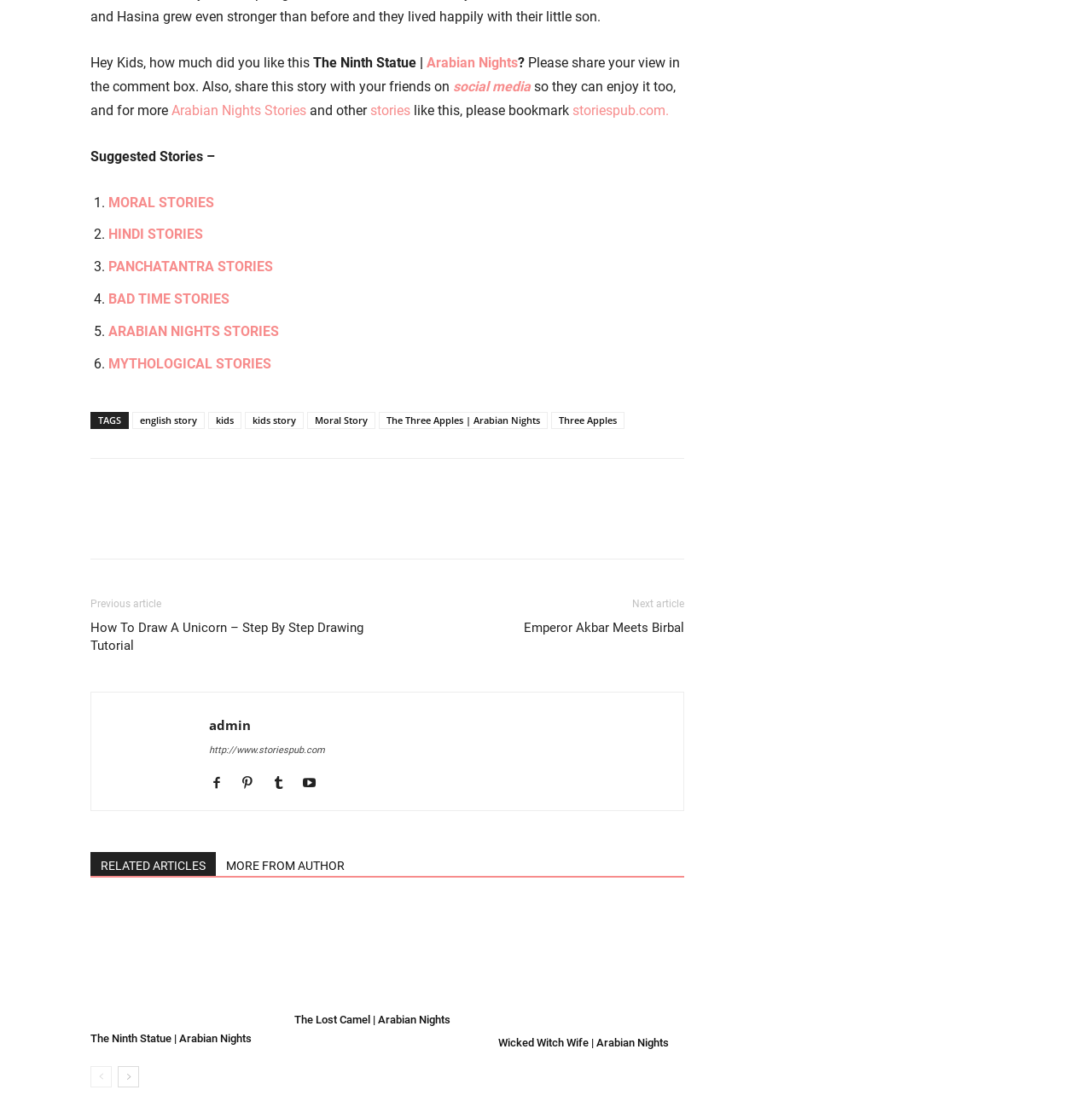Please provide a brief answer to the following inquiry using a single word or phrase:
What type of stories are suggested?

MORAL STORIES, HINDI STORIES, etc.